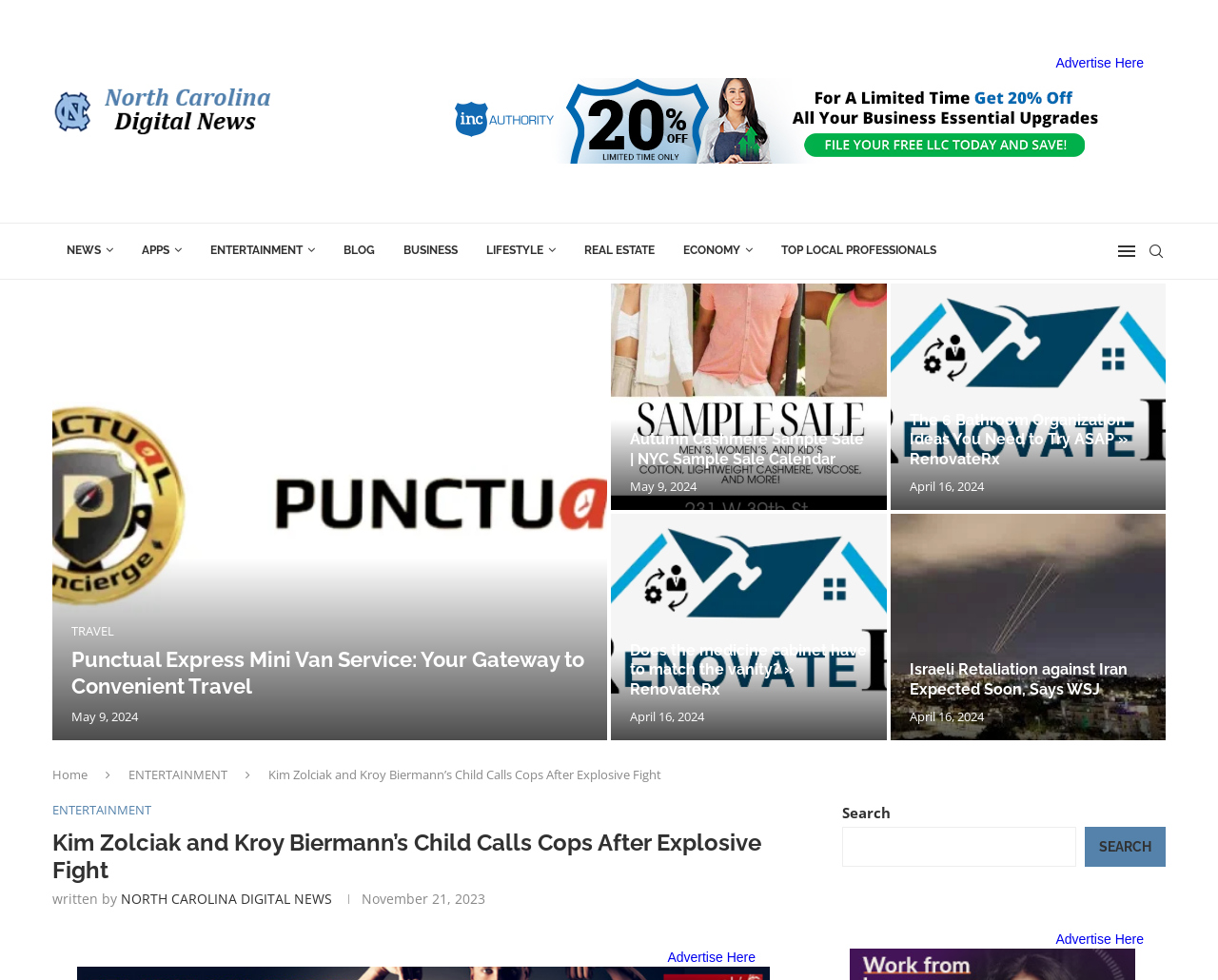Locate the bounding box coordinates of the clickable area to execute the instruction: "Read about Kim Zolciak and Kroy Biermann’s Child Calls Cops After Explosive Fight". Provide the coordinates as four float numbers between 0 and 1, represented as [left, top, right, bottom].

[0.22, 0.782, 0.543, 0.799]